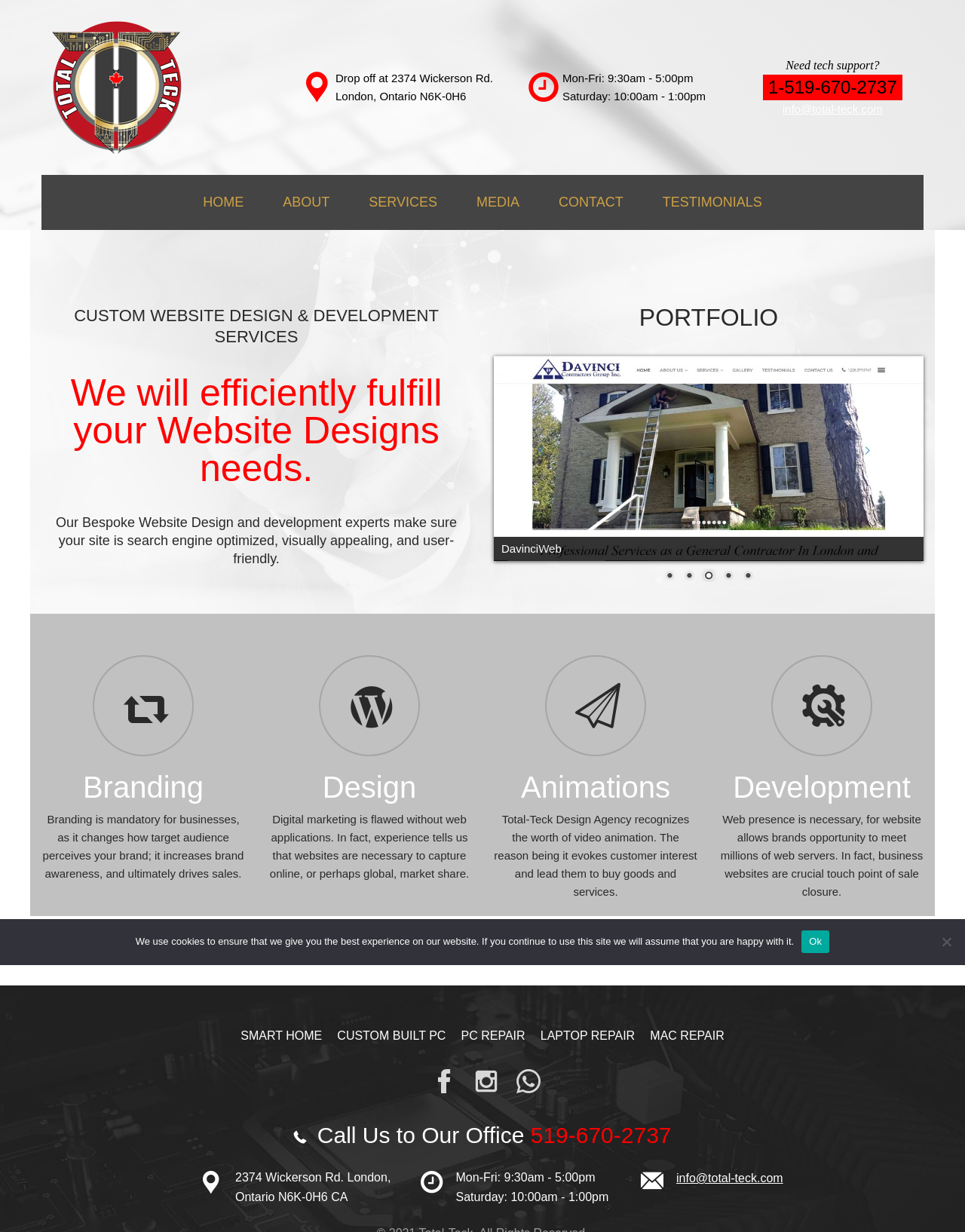What is the address of Total-Teck?
Using the image provided, answer with just one word or phrase.

2374 Wickerson Rd. London, Ontario N6K-0H6 CA